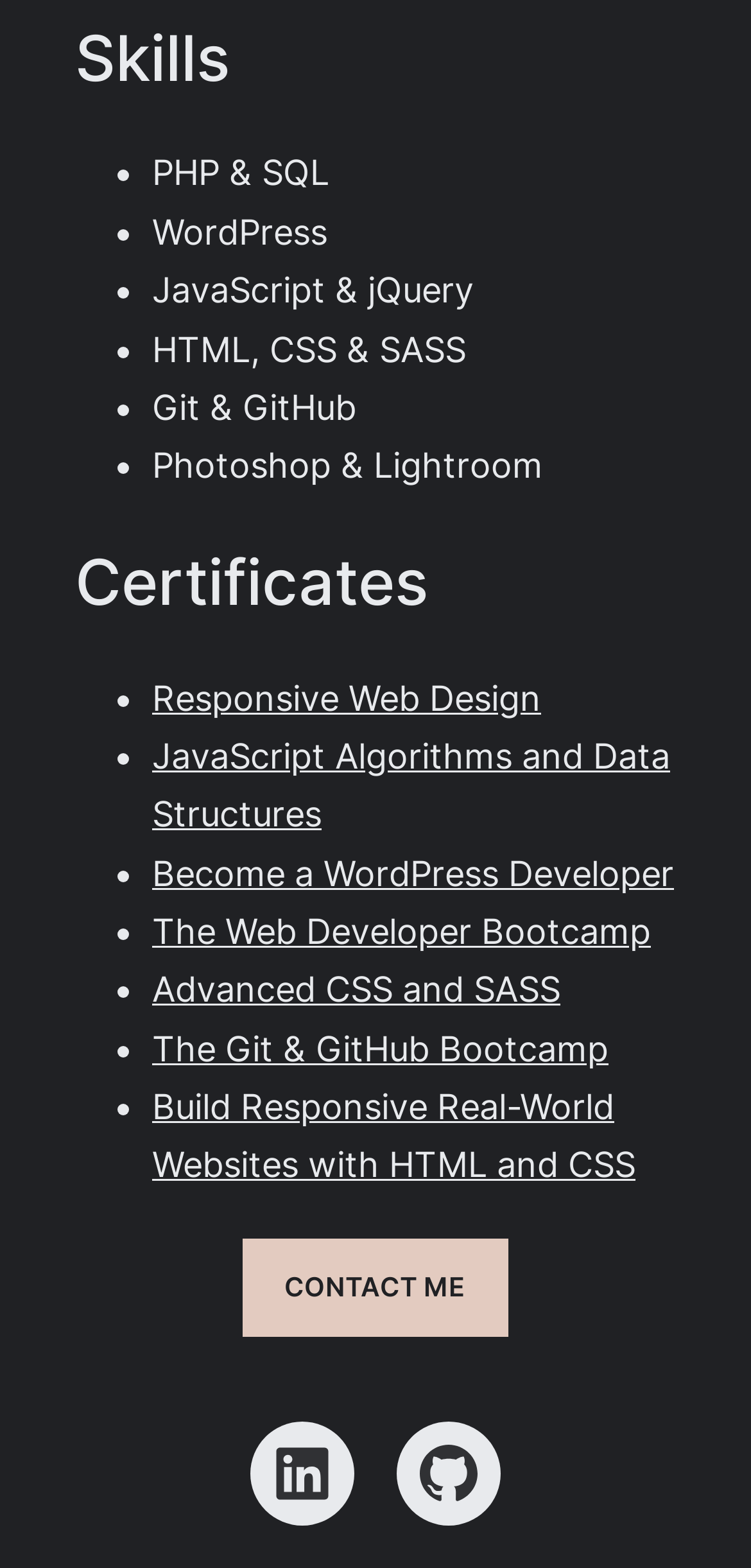Predict the bounding box coordinates of the UI element that matches this description: "JavaScript Algorithms and Data Structures". The coordinates should be in the format [left, top, right, bottom] with each value between 0 and 1.

[0.203, 0.469, 0.892, 0.532]